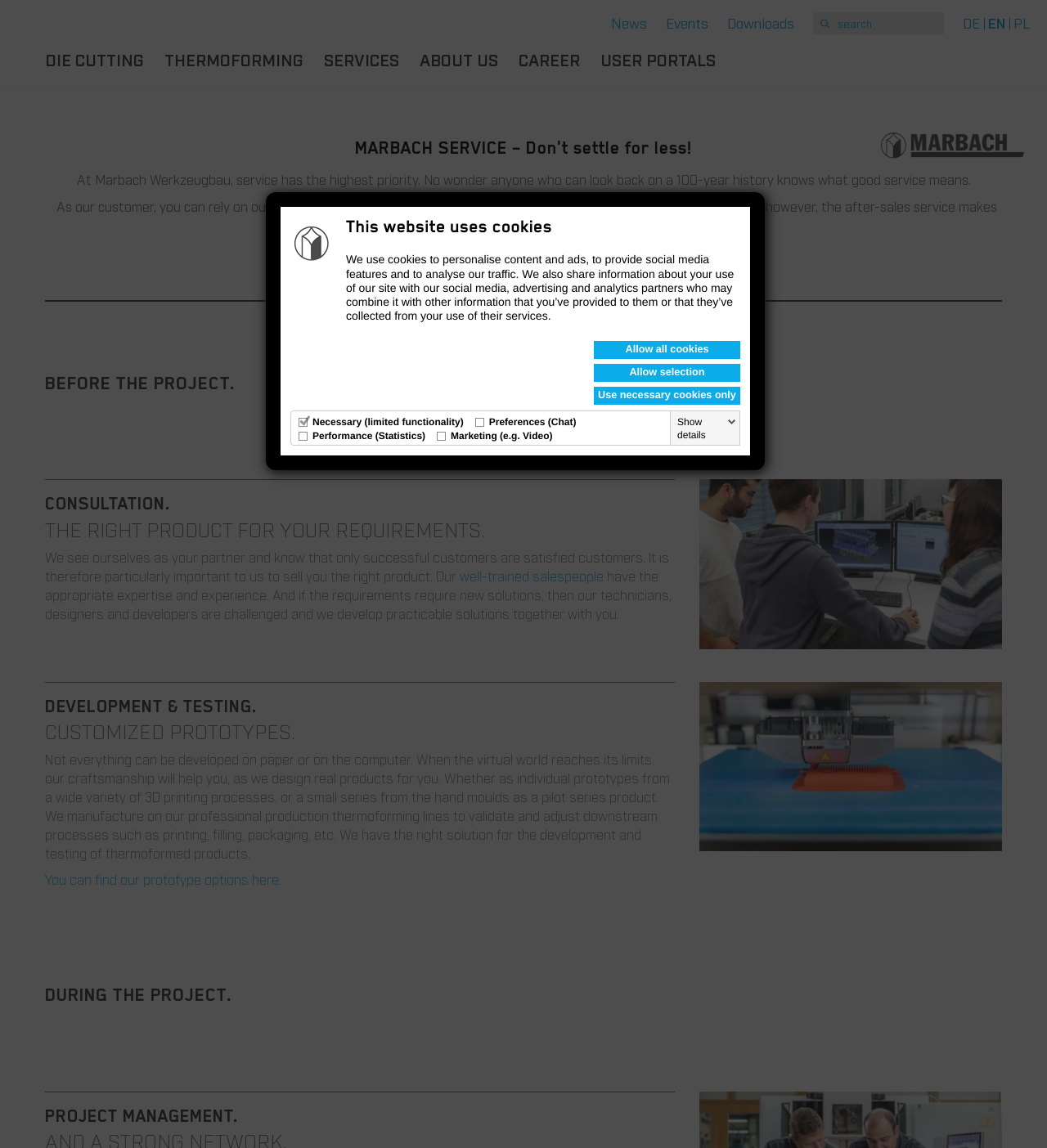What is the purpose of the checkboxes on the webpage?
Carefully analyze the image and provide a thorough answer to the question.

I found a section on the webpage with checkboxes labeled 'Necessary (limited functionality)', 'Preferences (Chat)', 'Performance (Statistics)', and 'Marketing (e.g. Video)'. These checkboxes are likely used to select the user's cookie preferences, allowing them to choose which types of cookies they want to allow or block.